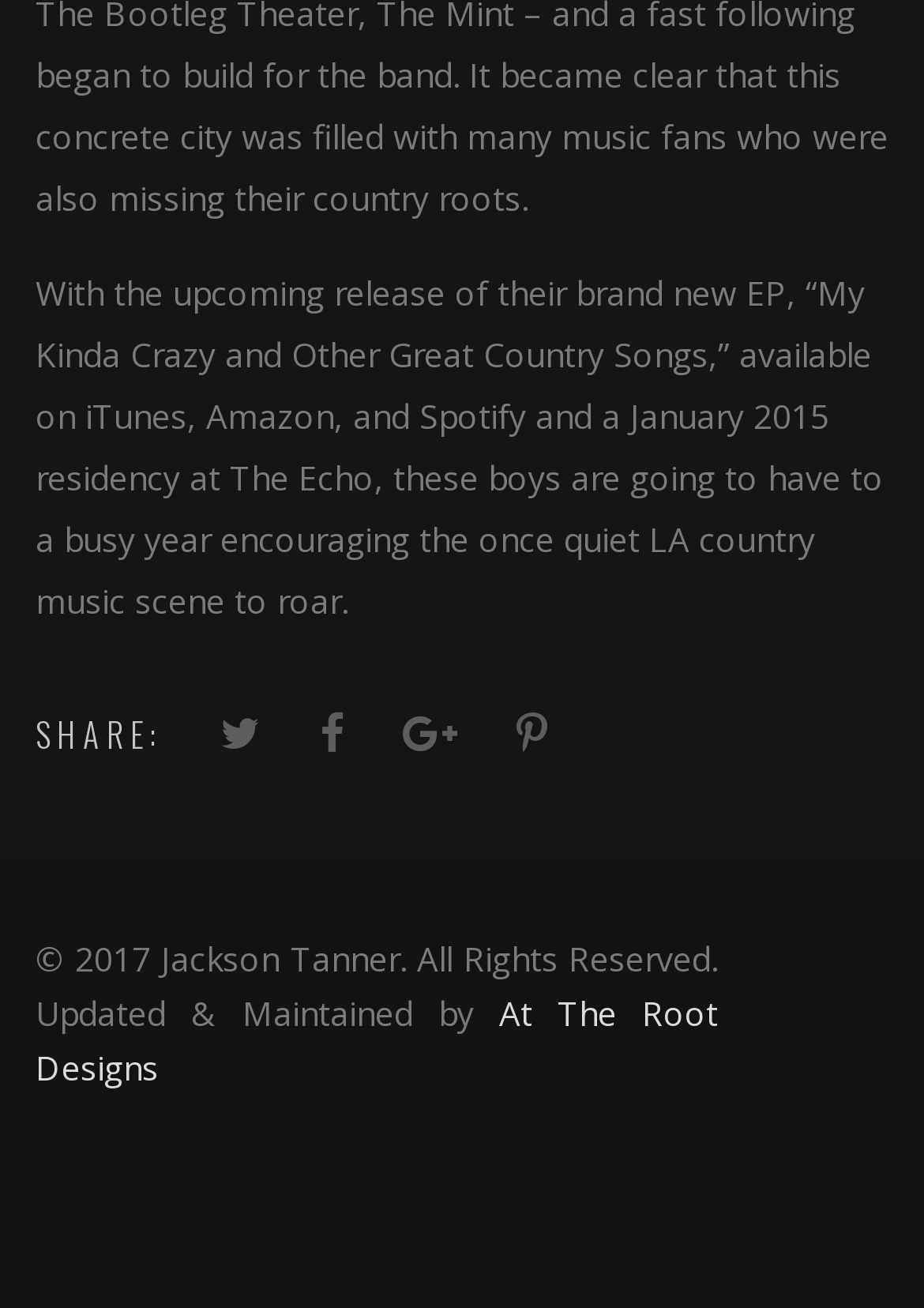Based on the element description, predict the bounding box coordinates (top-left x, top-left y, bottom-right x, bottom-right y) for the UI element in the screenshot: At The Root Designs

[0.038, 0.757, 0.777, 0.833]